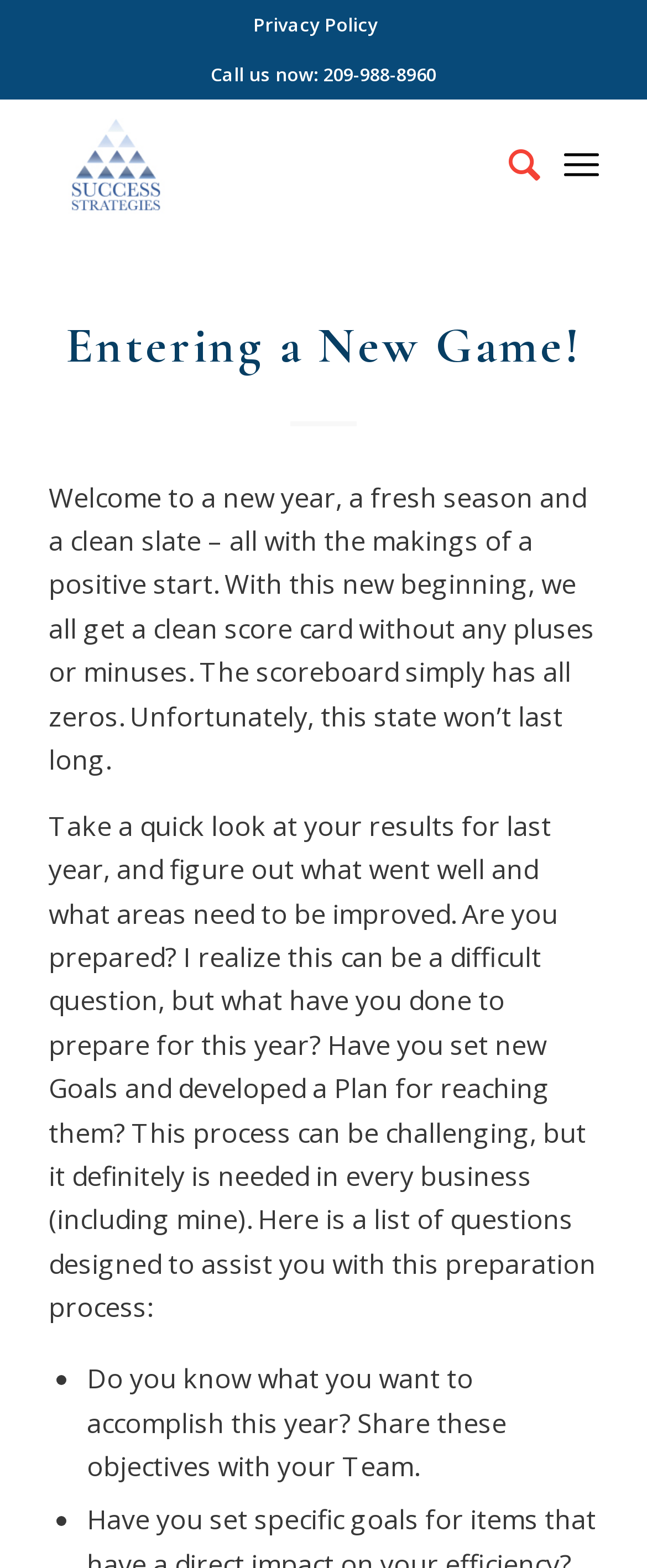Using the format (top-left x, top-left y, bottom-right x, bottom-right y), and given the element description, identify the bounding box coordinates within the screenshot: Privacy Policy

[0.391, 0.0, 0.583, 0.031]